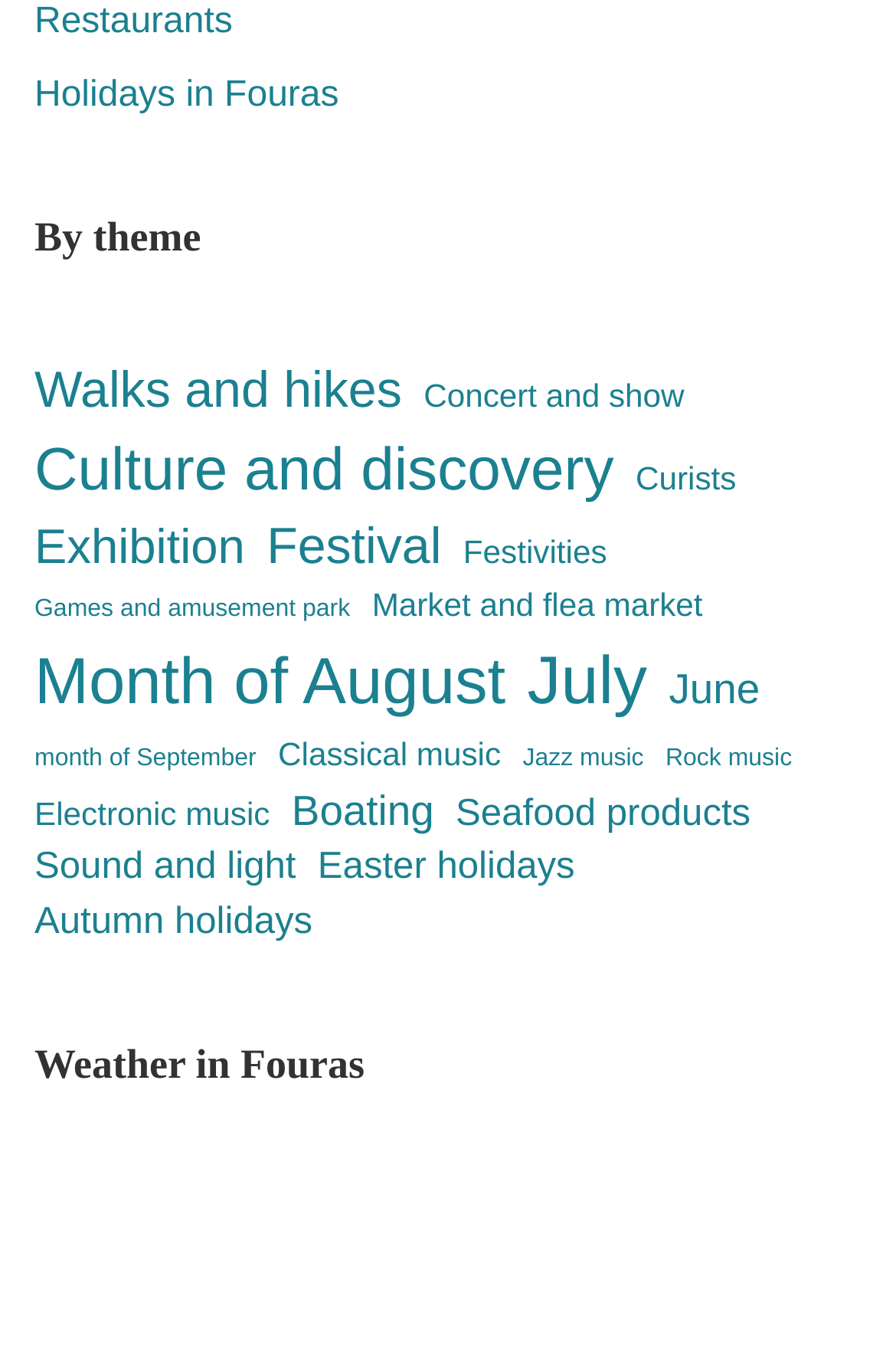How many links are there under 'By theme'?
Based on the visual details in the image, please answer the question thoroughly.

I counted the number of links under the 'By theme' heading, starting from 'Balade et randonnée' to 'Vacances toussaint', and found 18 links.